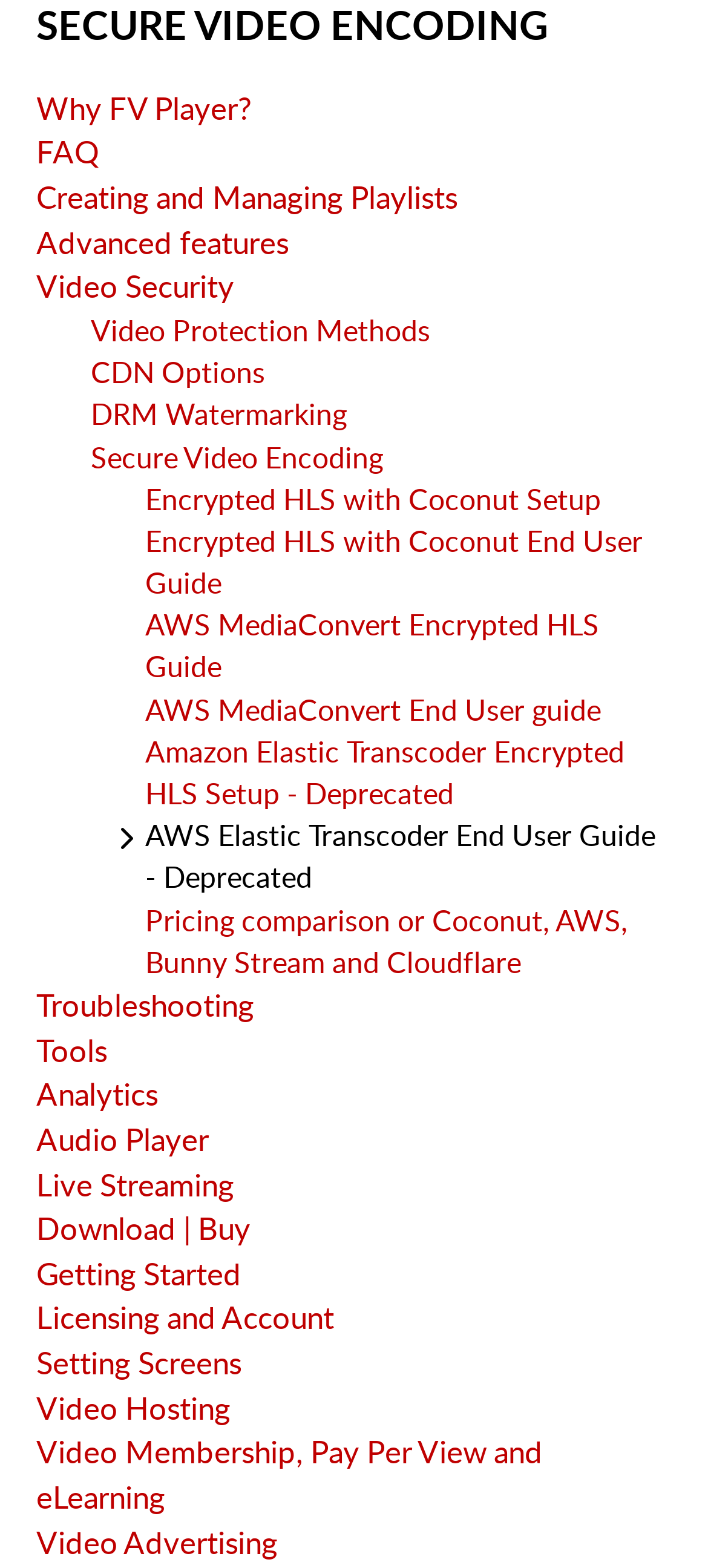What is the main topic of the webpage?
Using the screenshot, give a one-word or short phrase answer.

Video encoding and security